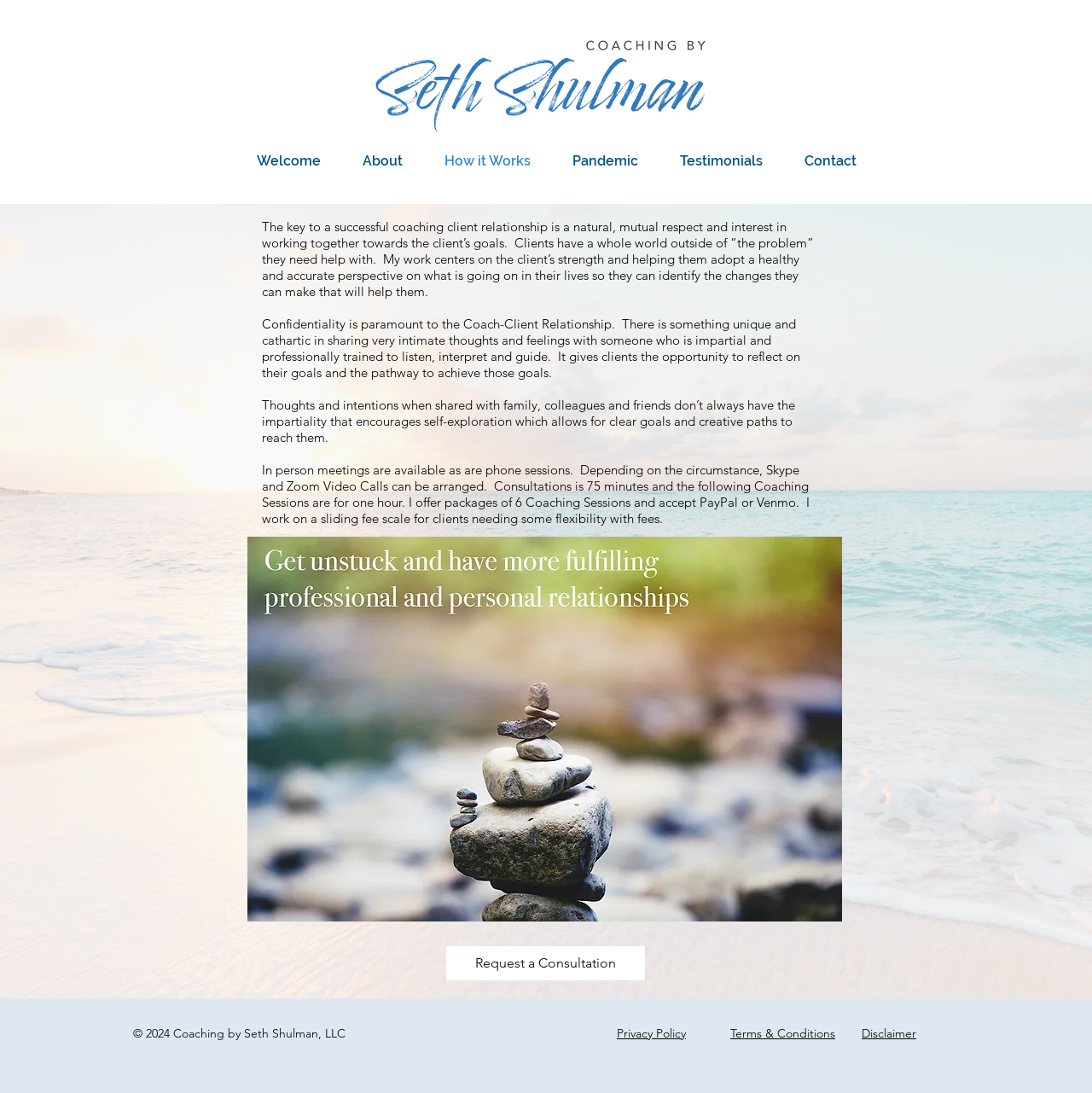Identify the bounding box coordinates of the section that should be clicked to achieve the task described: "Read the 'Privacy Policy'".

[0.565, 0.938, 0.628, 0.952]